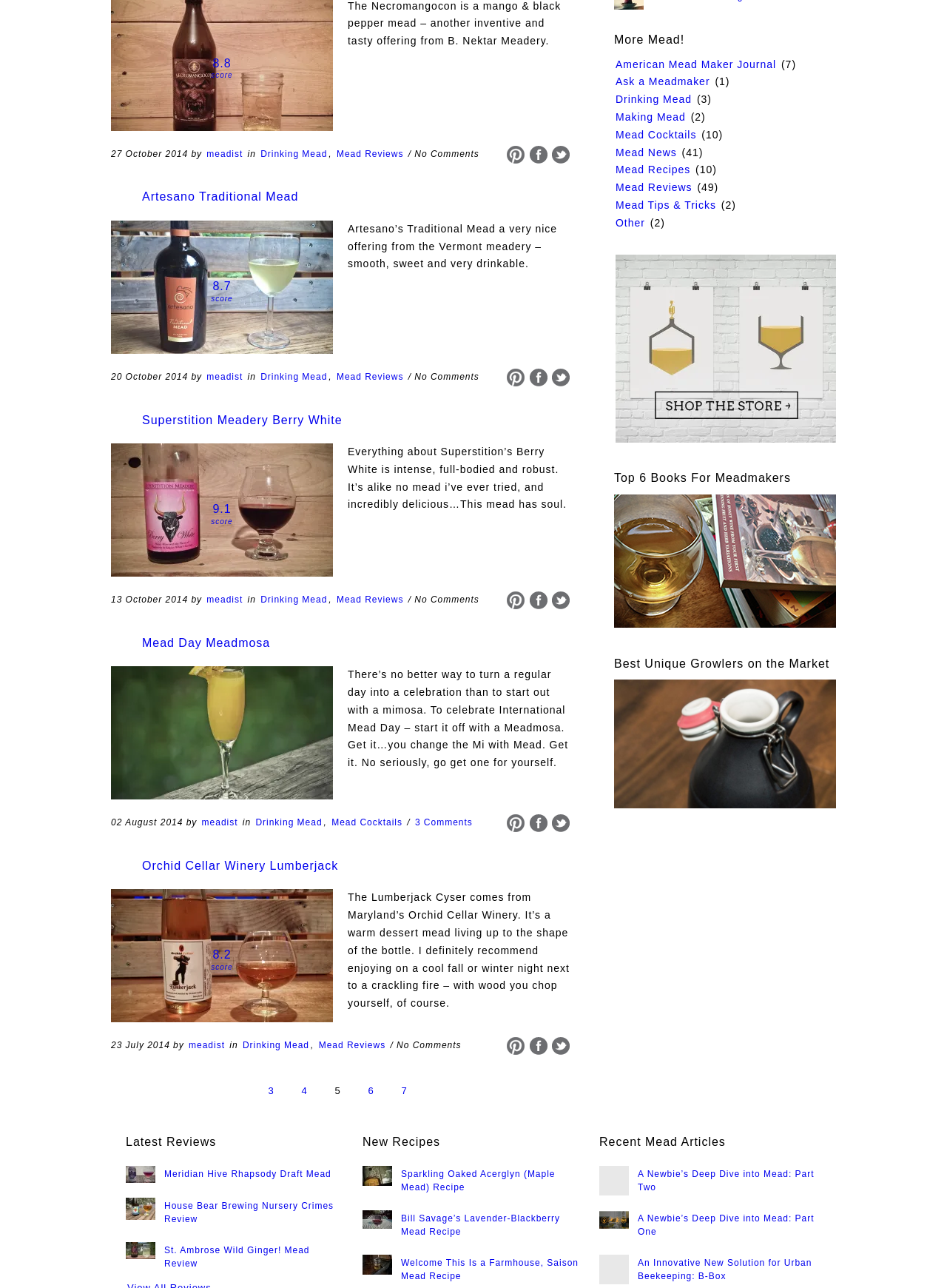Please determine the bounding box coordinates for the element that should be clicked to follow these instructions: "Click on the 'Mead Day Meadmosa' link".

[0.148, 0.493, 0.287, 0.505]